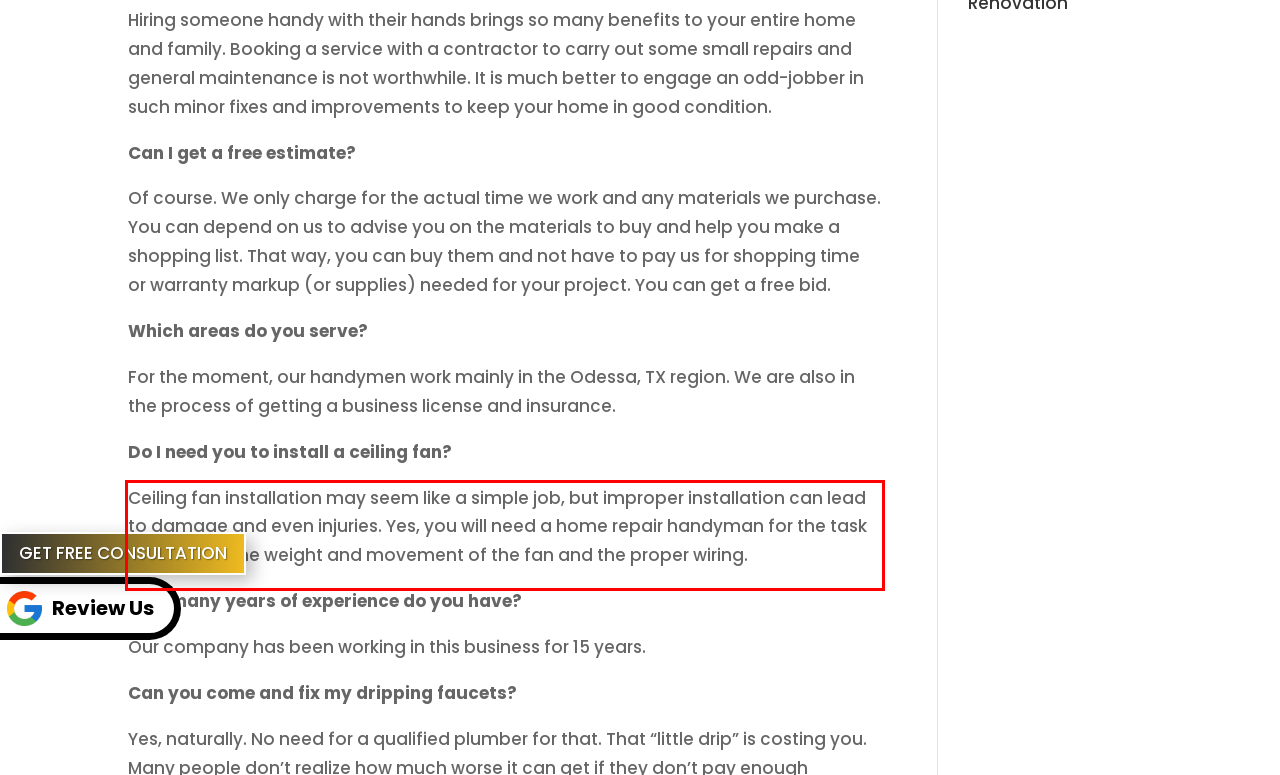Using the provided screenshot of a webpage, recognize and generate the text found within the red rectangle bounding box.

Ceiling fan installation may seem like a simple job, but improper installation can lead to damage and even injuries. Yes, you will need a home repair handyman for the task to consider the weight and movement of the fan and the proper wiring.